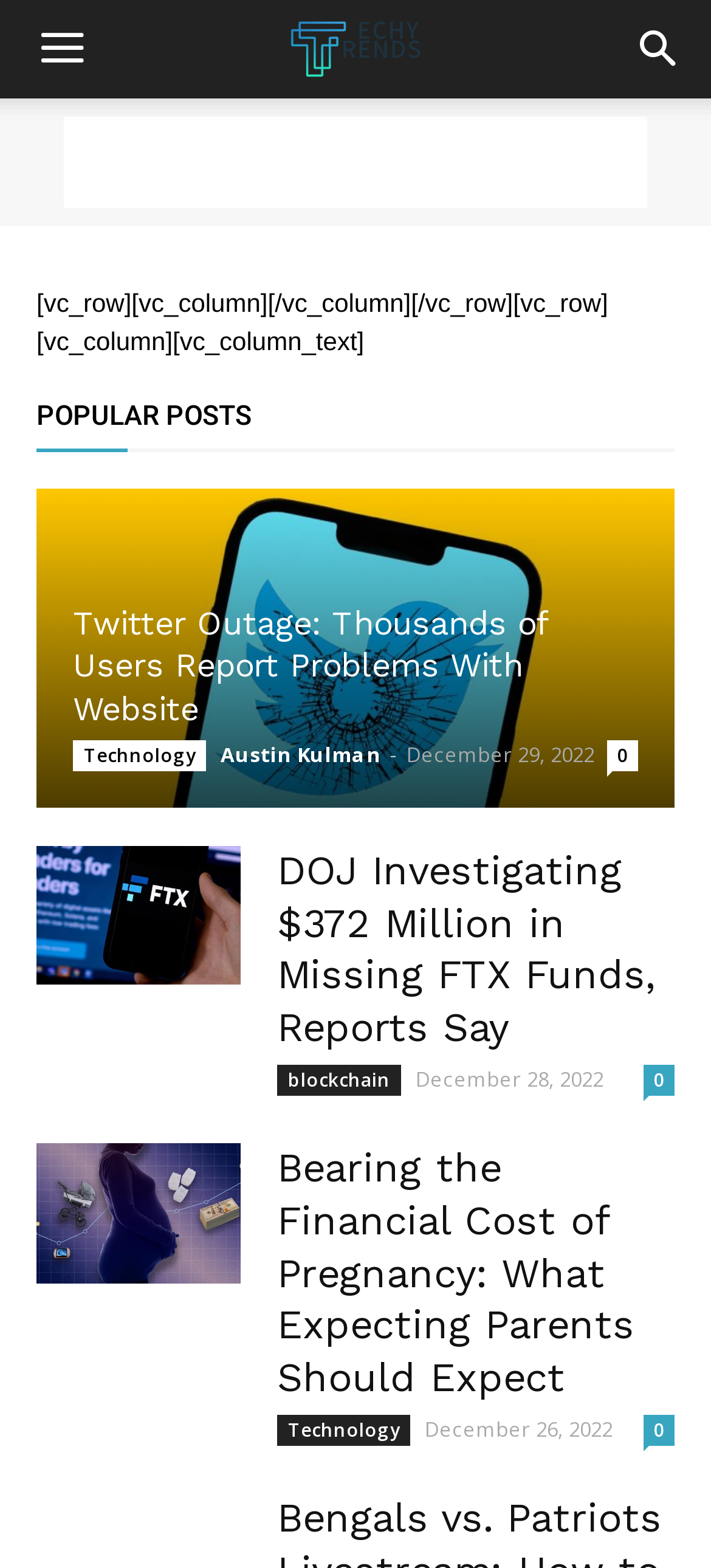Please locate the bounding box coordinates of the element that needs to be clicked to achieve the following instruction: "Click the Twitter Outage news". The coordinates should be four float numbers between 0 and 1, i.e., [left, top, right, bottom].

[0.051, 0.312, 0.949, 0.515]